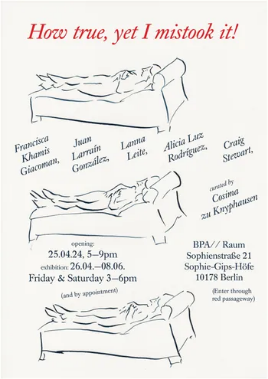Answer the question with a single word or phrase: 
What are the visiting hours of the gallery?

Fridays and Saturdays from 3 PM to 6 PM